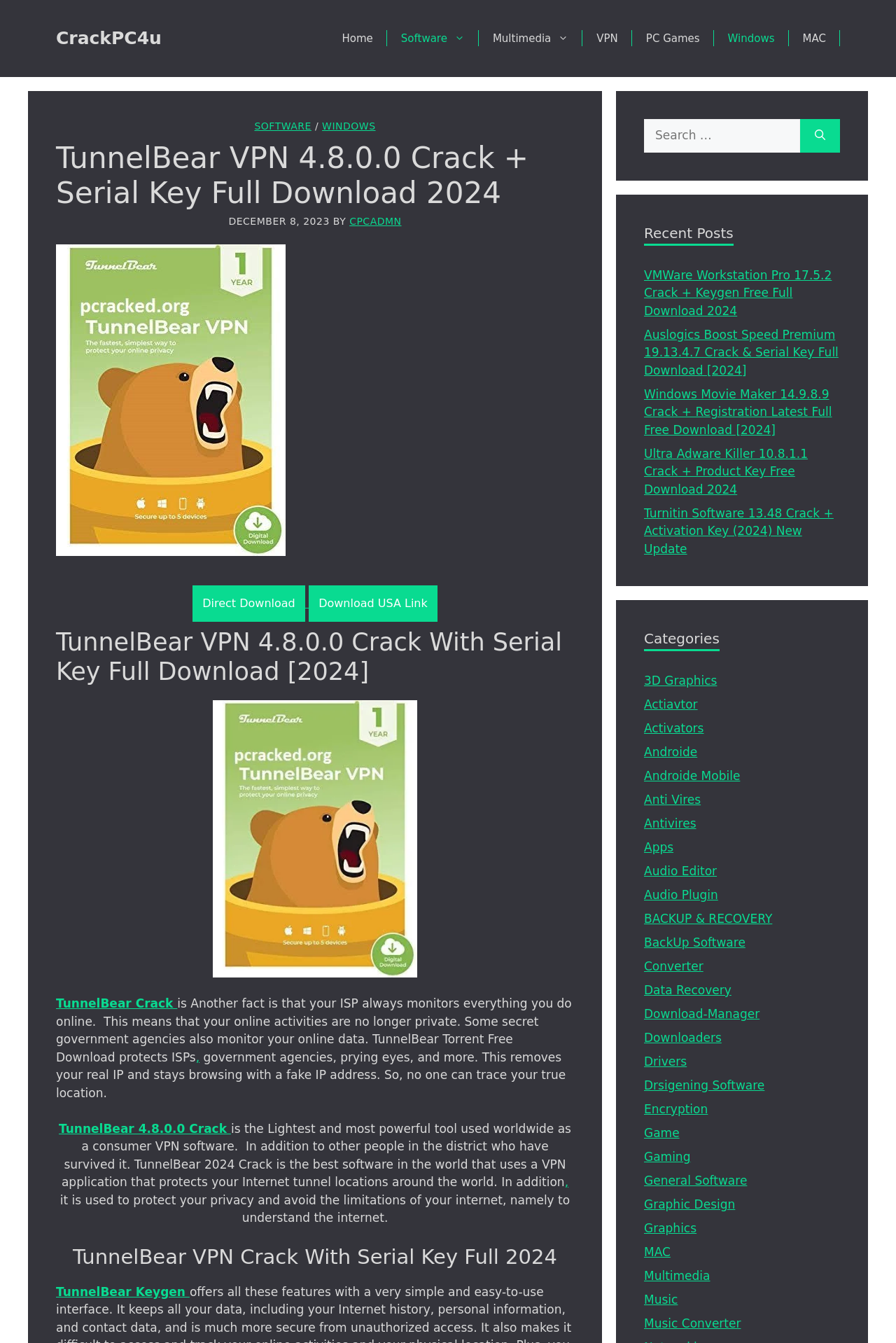Please indicate the bounding box coordinates of the element's region to be clicked to achieve the instruction: "Click on the 'Direct Download' button". Provide the coordinates as four float numbers between 0 and 1, i.e., [left, top, right, bottom].

[0.215, 0.436, 0.34, 0.463]